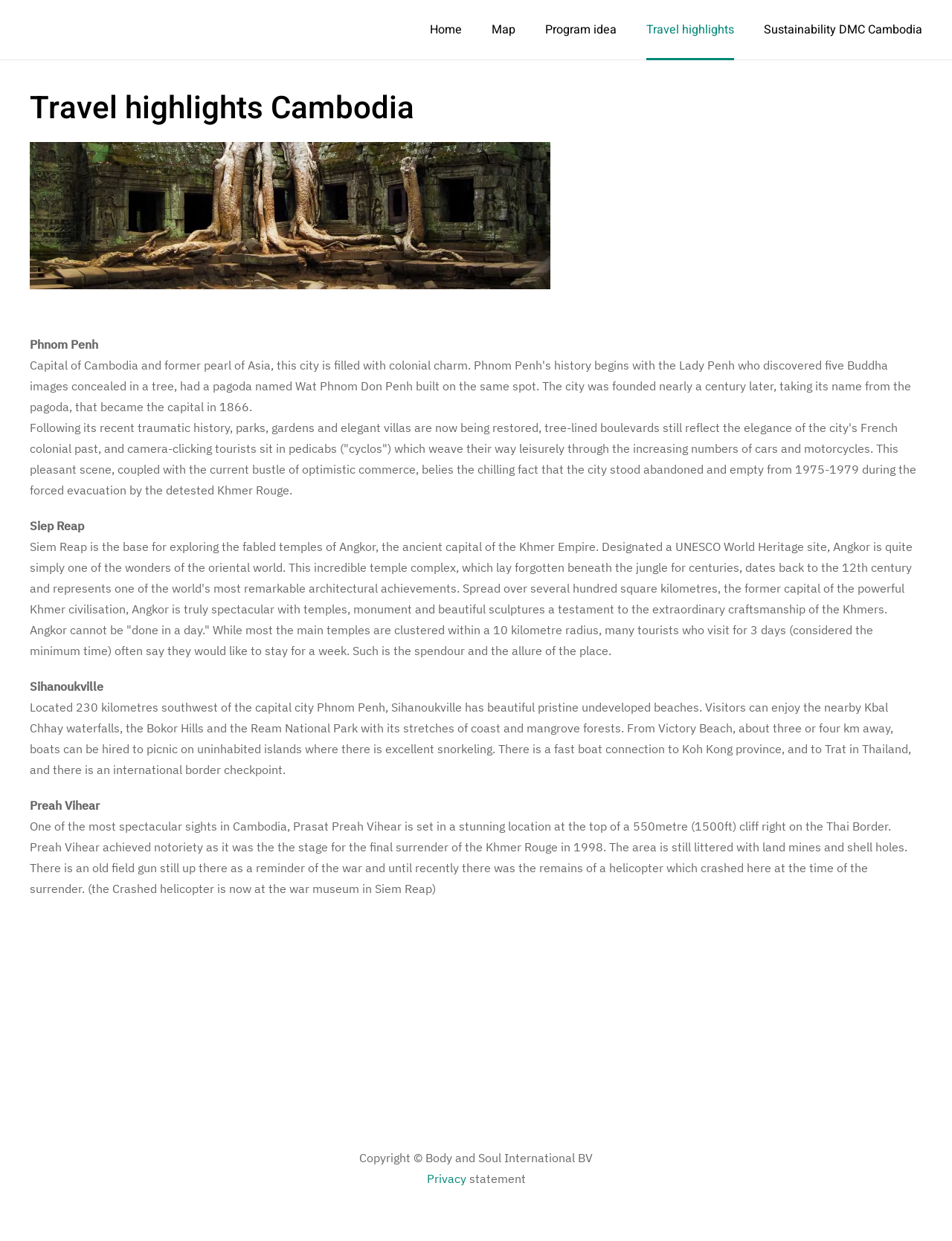Provide your answer in a single word or phrase: 
What is the location of Preah Vihear?

Thai Border